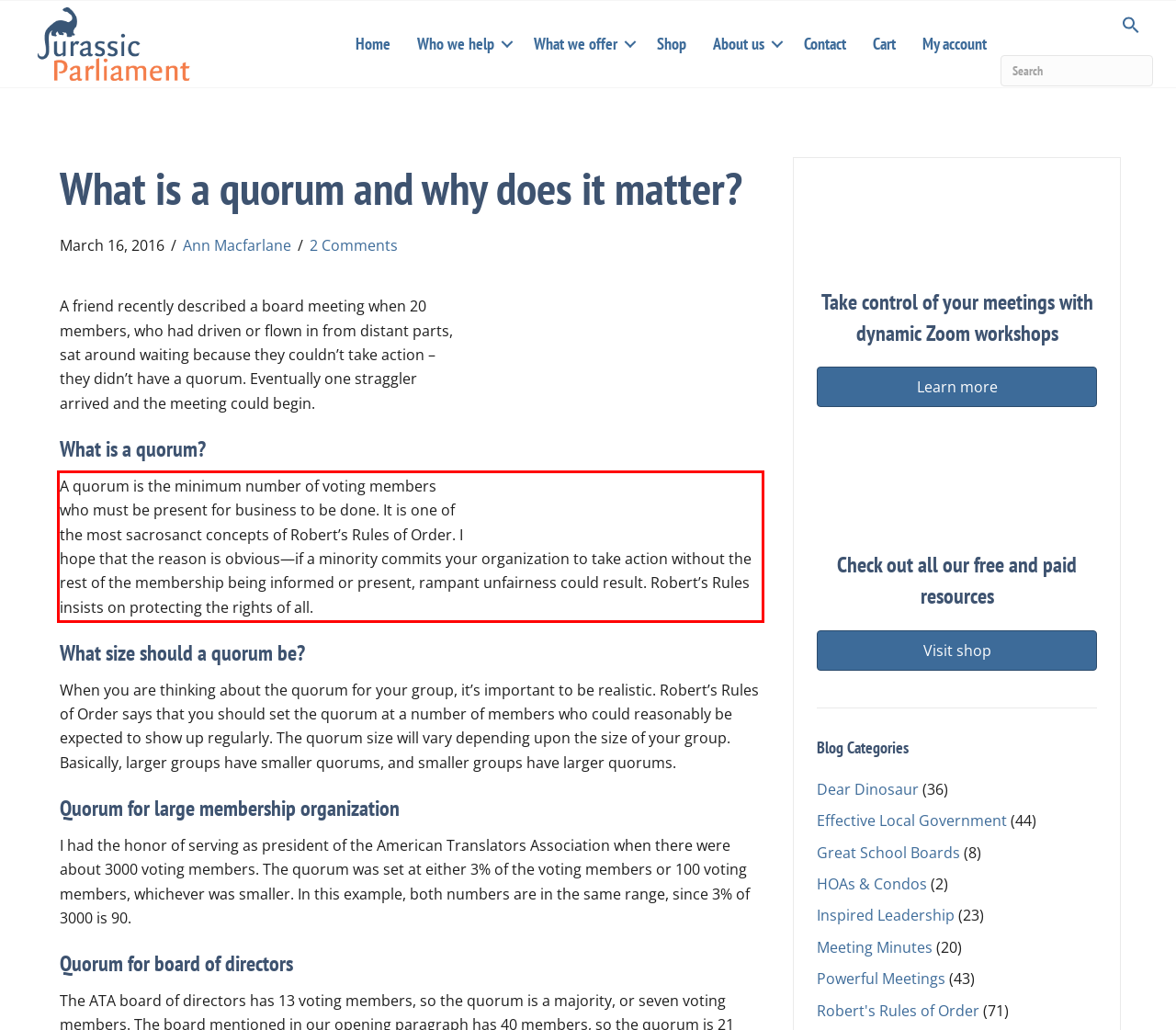Using the provided screenshot, read and generate the text content within the red-bordered area.

A quorum is the minimum number of voting members who must be present for business to be done. It is one of the most sacrosanct concepts of Robert’s Rules of Order. I hope that the reason is obvious—if a minority commits your organization to take action without the rest of the membership being informed or present, rampant unfairness could result. Robert’s Rules insists on protecting the rights of all.